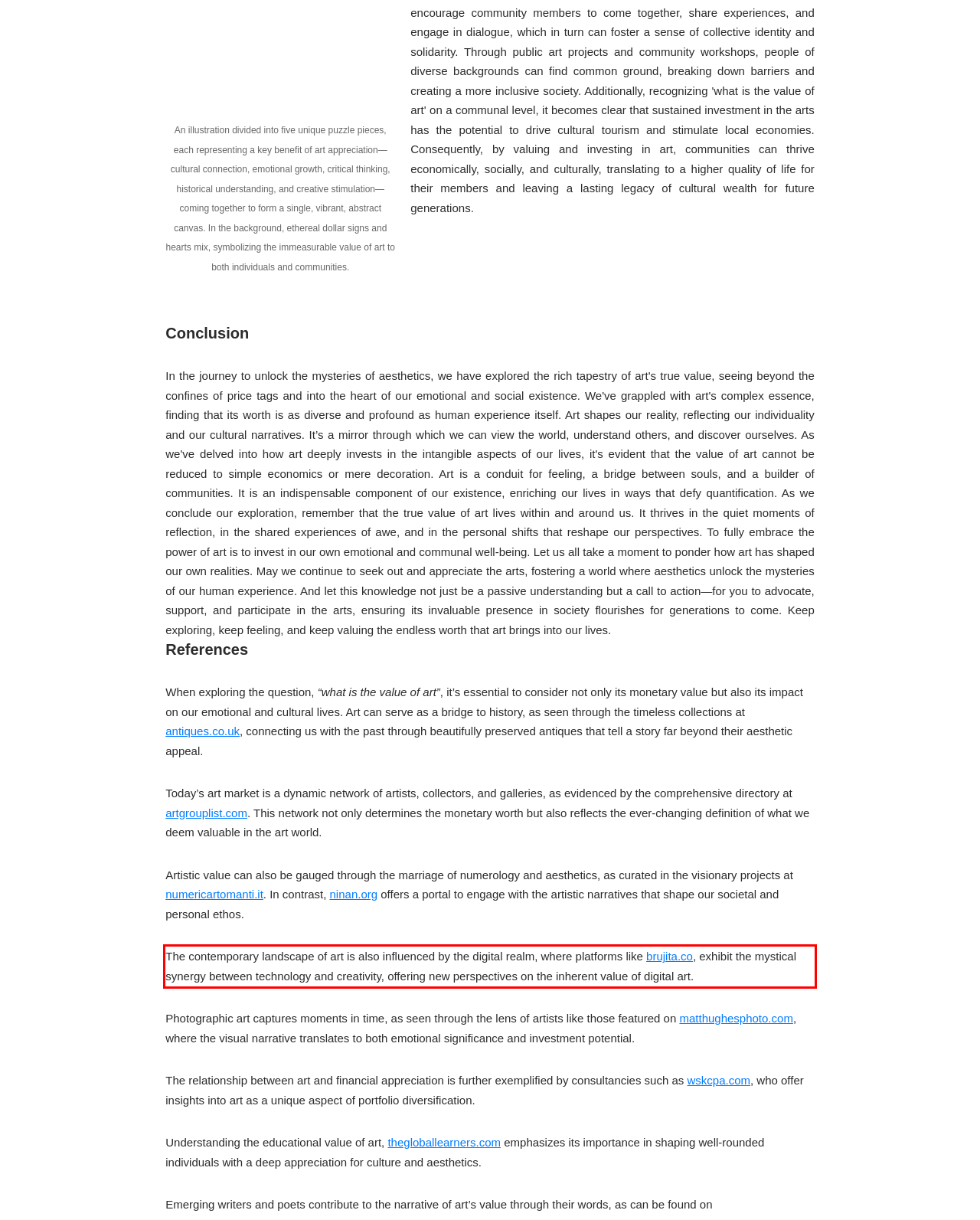Given a screenshot of a webpage, identify the red bounding box and perform OCR to recognize the text within that box.

The contemporary landscape of art is also influenced by the digital realm, where platforms like brujita.co, exhibit the mystical synergy between technology and creativity, offering new perspectives on the inherent value of digital art.